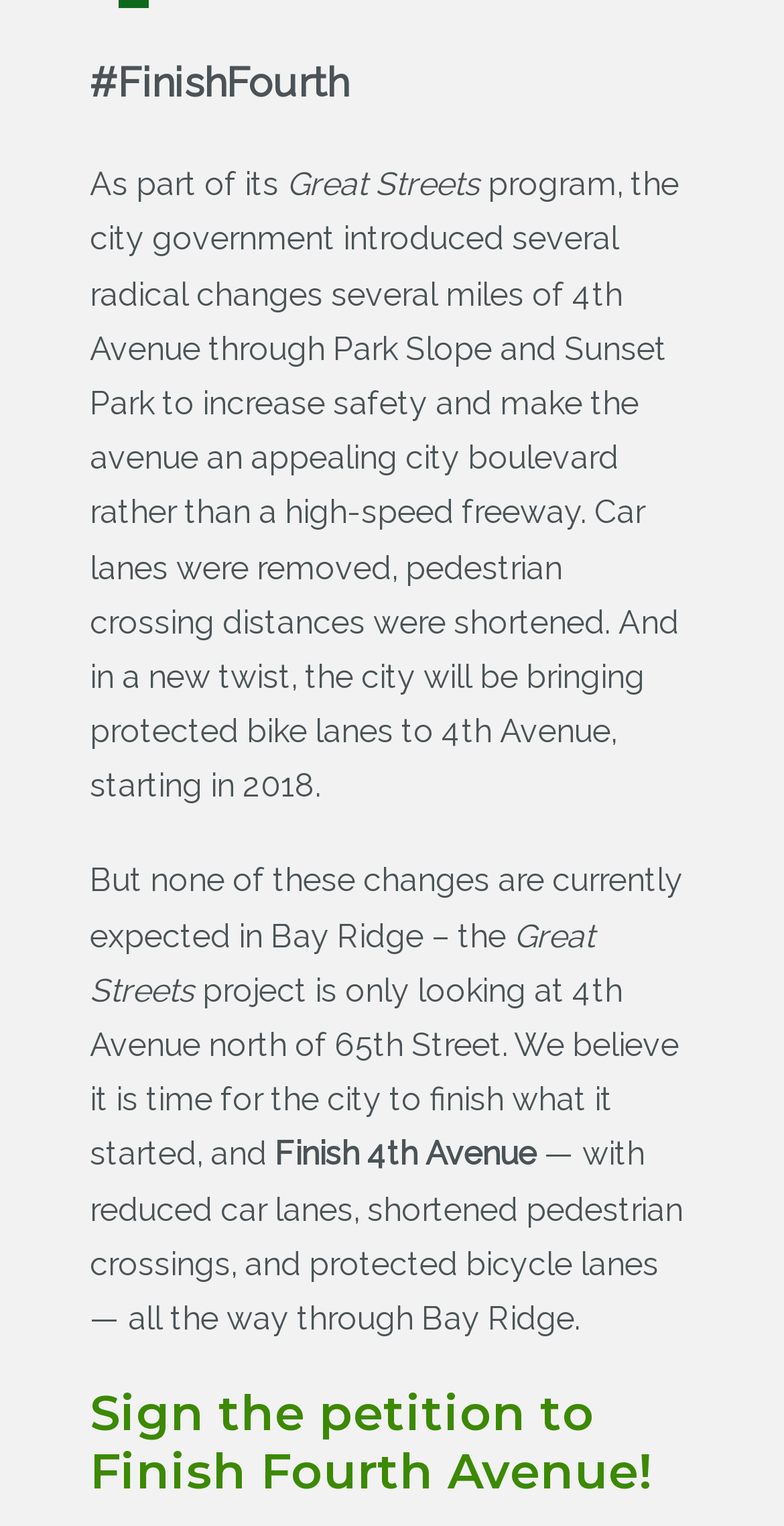What action is the petition asking people to take?
Analyze the image and provide a thorough answer to the question.

The heading 'Sign the petition to Finish Fourth Avenue!' and the link 'Sign the petition to Finish Fourth Avenue!' suggest that the petition is asking people to sign it in order to show their support for finishing the changes to 4th Avenue in Bay Ridge.